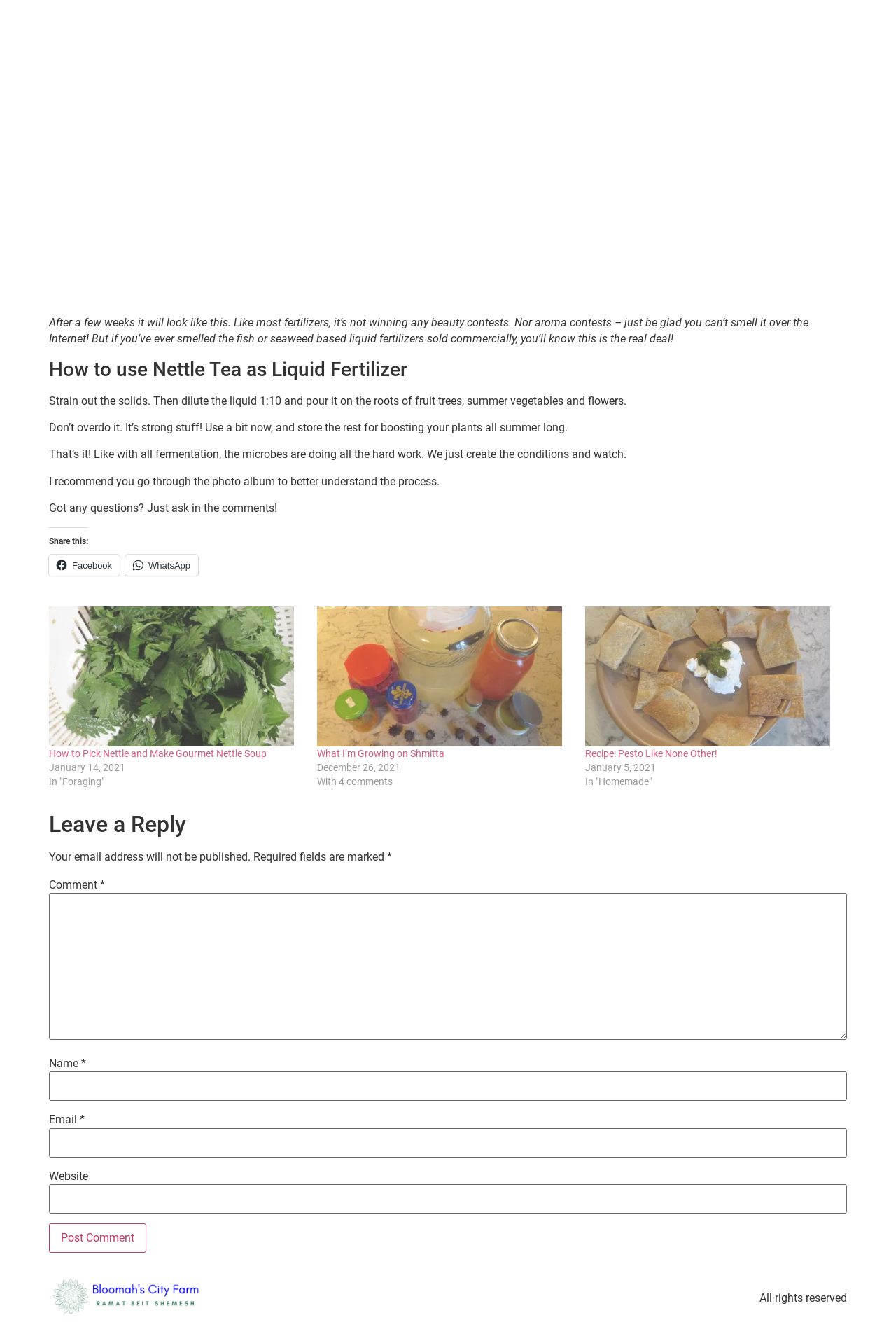Determine the bounding box coordinates for the clickable element required to fulfill the instruction: "search". Provide the coordinates as four float numbers between 0 and 1, i.e., [left, top, right, bottom].

None